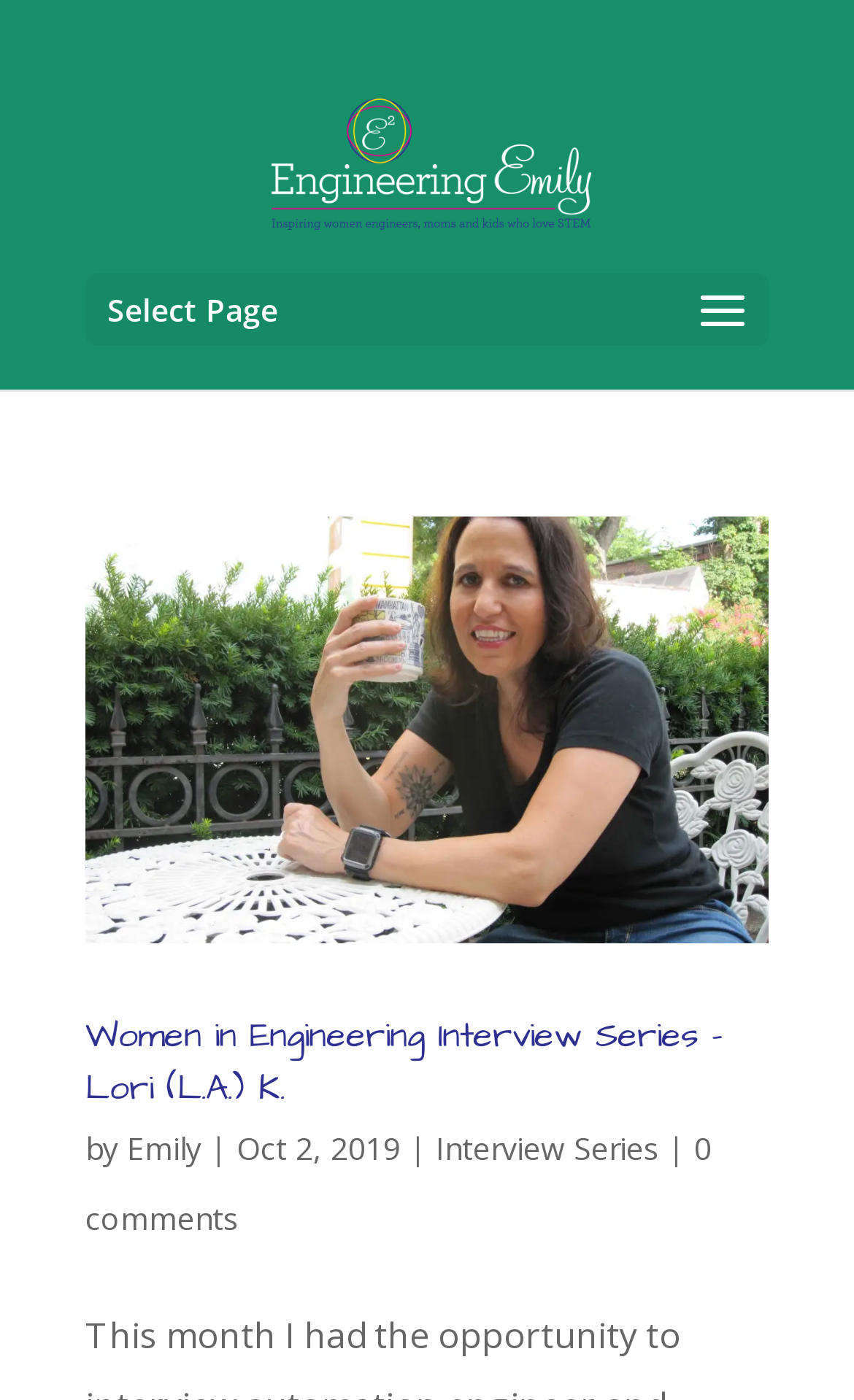Find and provide the bounding box coordinates for the UI element described with: "0 comments".

[0.1, 0.804, 0.833, 0.884]